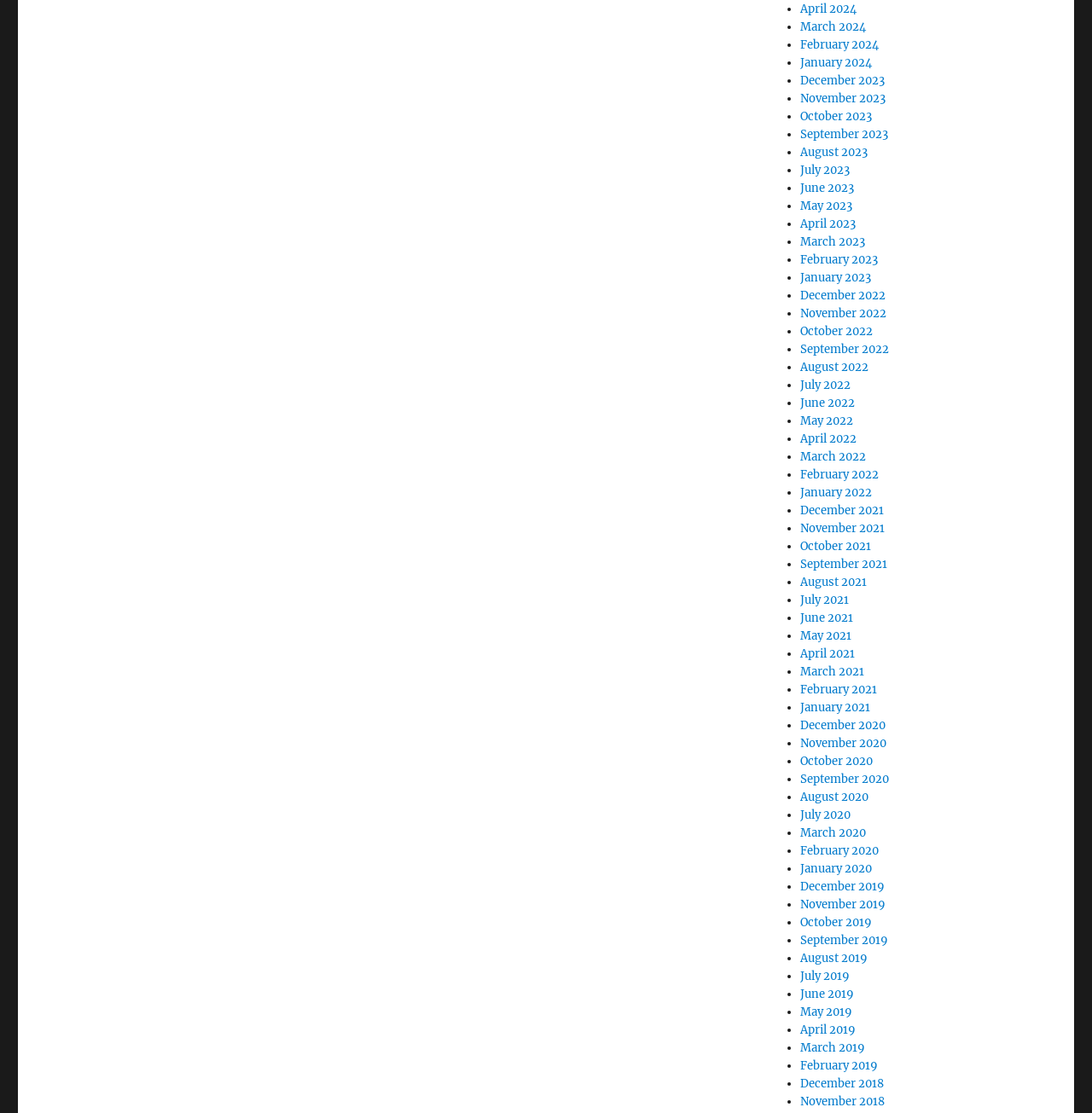Please identify the bounding box coordinates for the region that you need to click to follow this instruction: "View September 2021".

[0.733, 0.5, 0.812, 0.513]